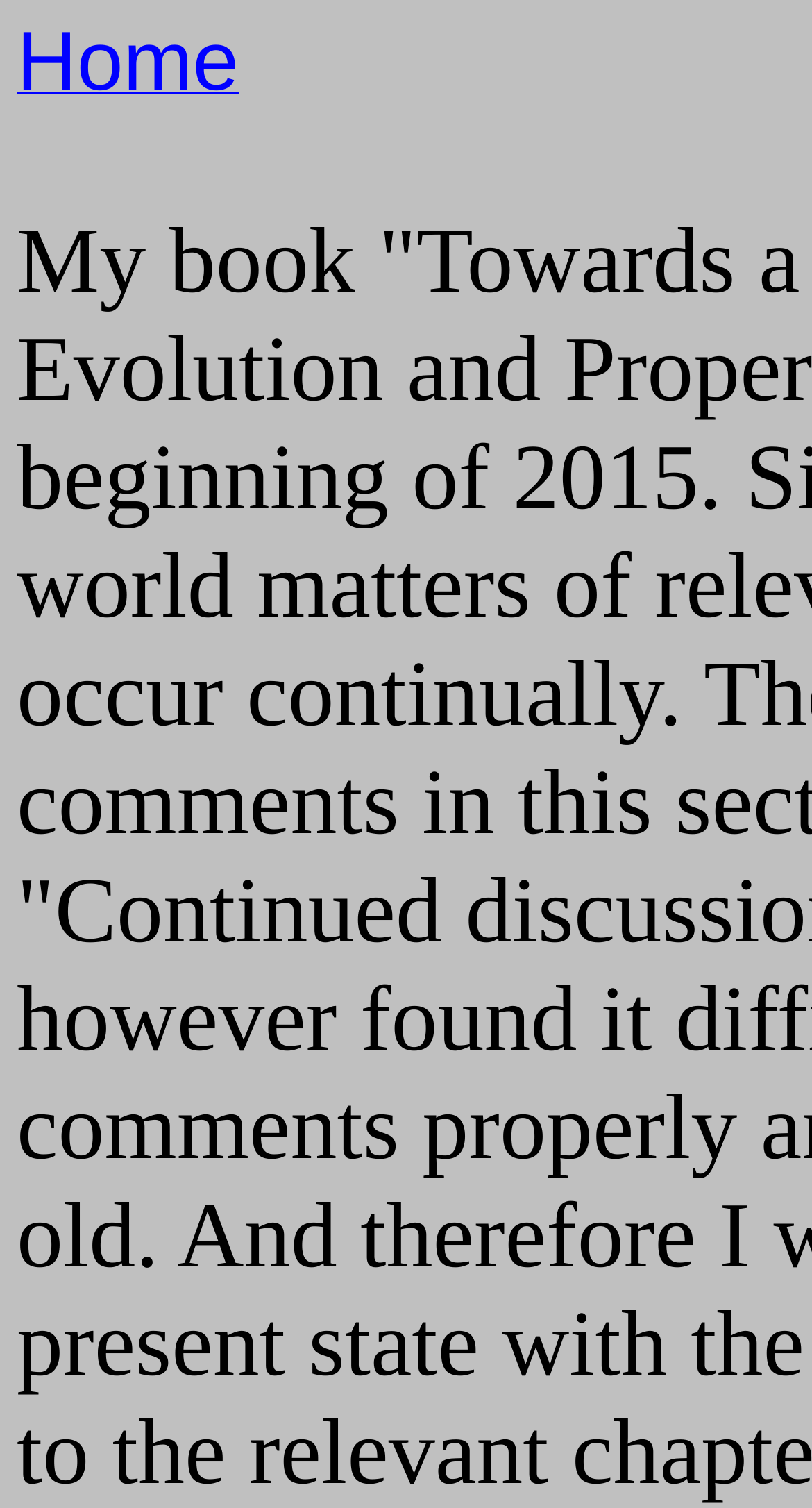Please specify the bounding box coordinates in the format (top-left x, top-left y, bottom-right x, bottom-right y), with values ranging from 0 to 1. Identify the bounding box for the UI component described as follows: Home

[0.021, 0.043, 0.294, 0.065]